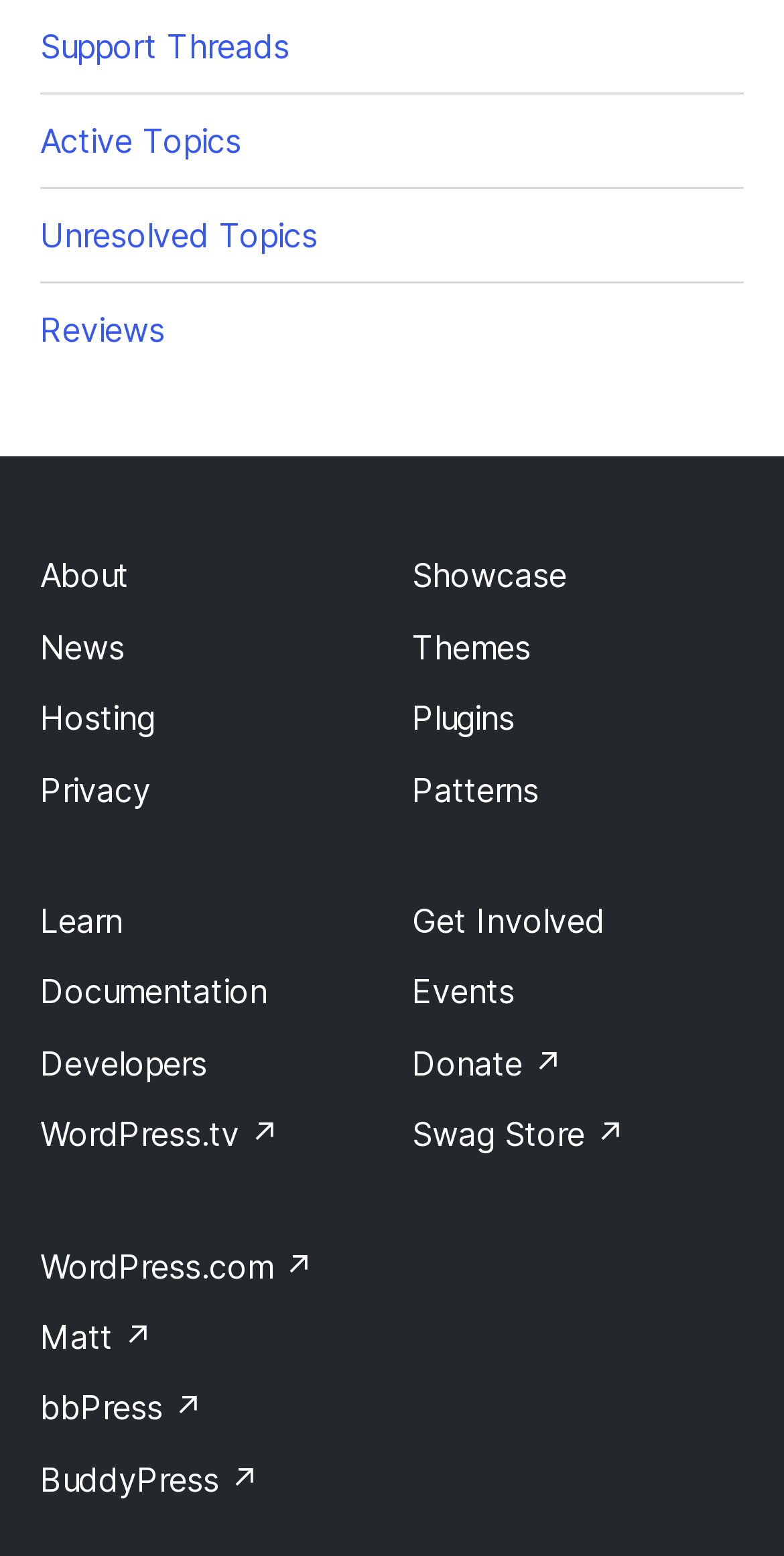Provide the bounding box coordinates of the HTML element described by the text: "Events". The coordinates should be in the format [left, top, right, bottom] with values between 0 and 1.

[0.526, 0.625, 0.656, 0.65]